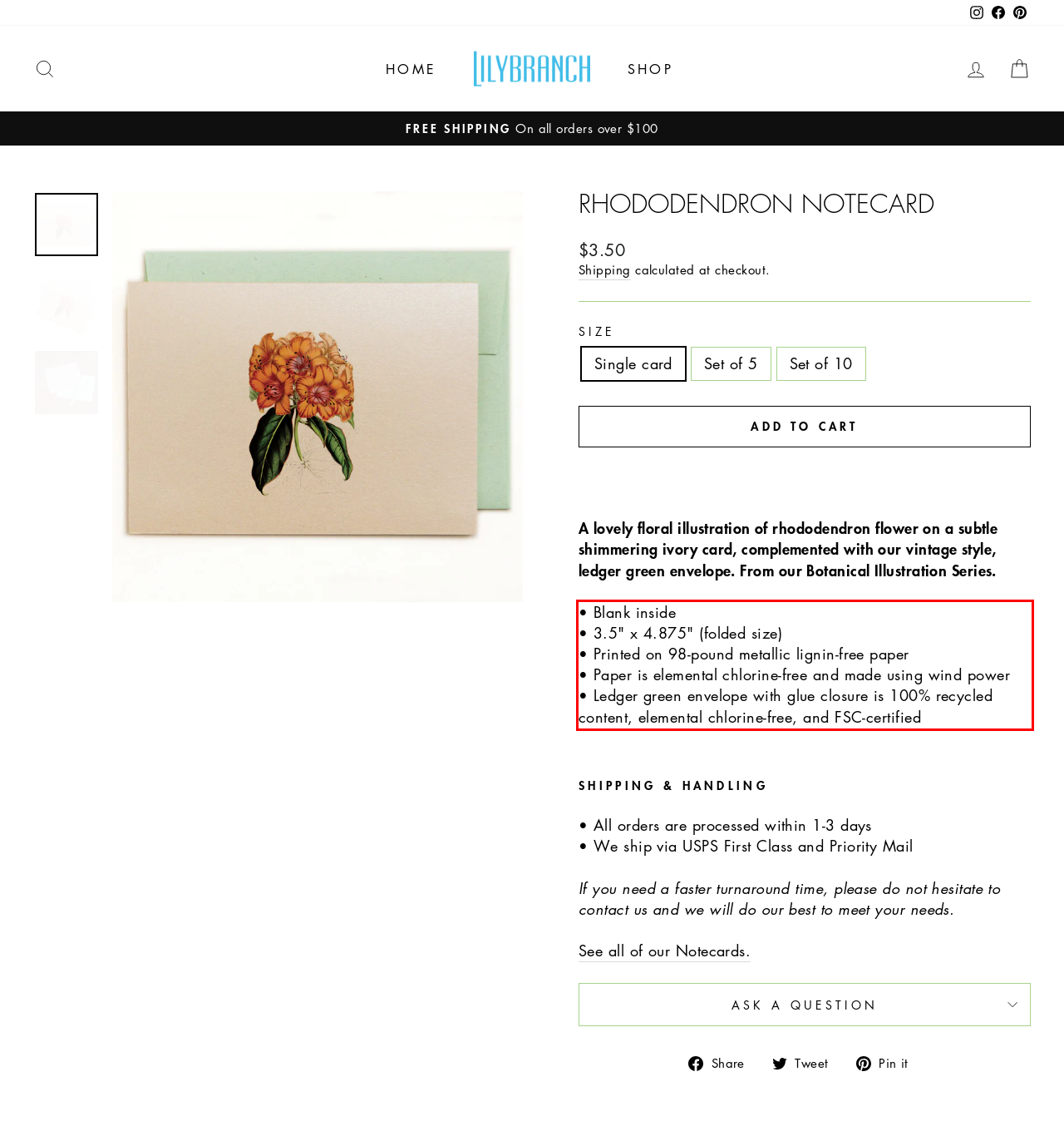Examine the webpage screenshot, find the red bounding box, and extract the text content within this marked area.

• Blank inside • 3.5" x 4.875" (folded size) • Printed on 98-pound metallic lignin-free paper • Paper is elemental chlorine-free and made using wind power • Ledger green envelope with glue closure is 100% recycled content, elemental chlorine-free, and FSC-certified